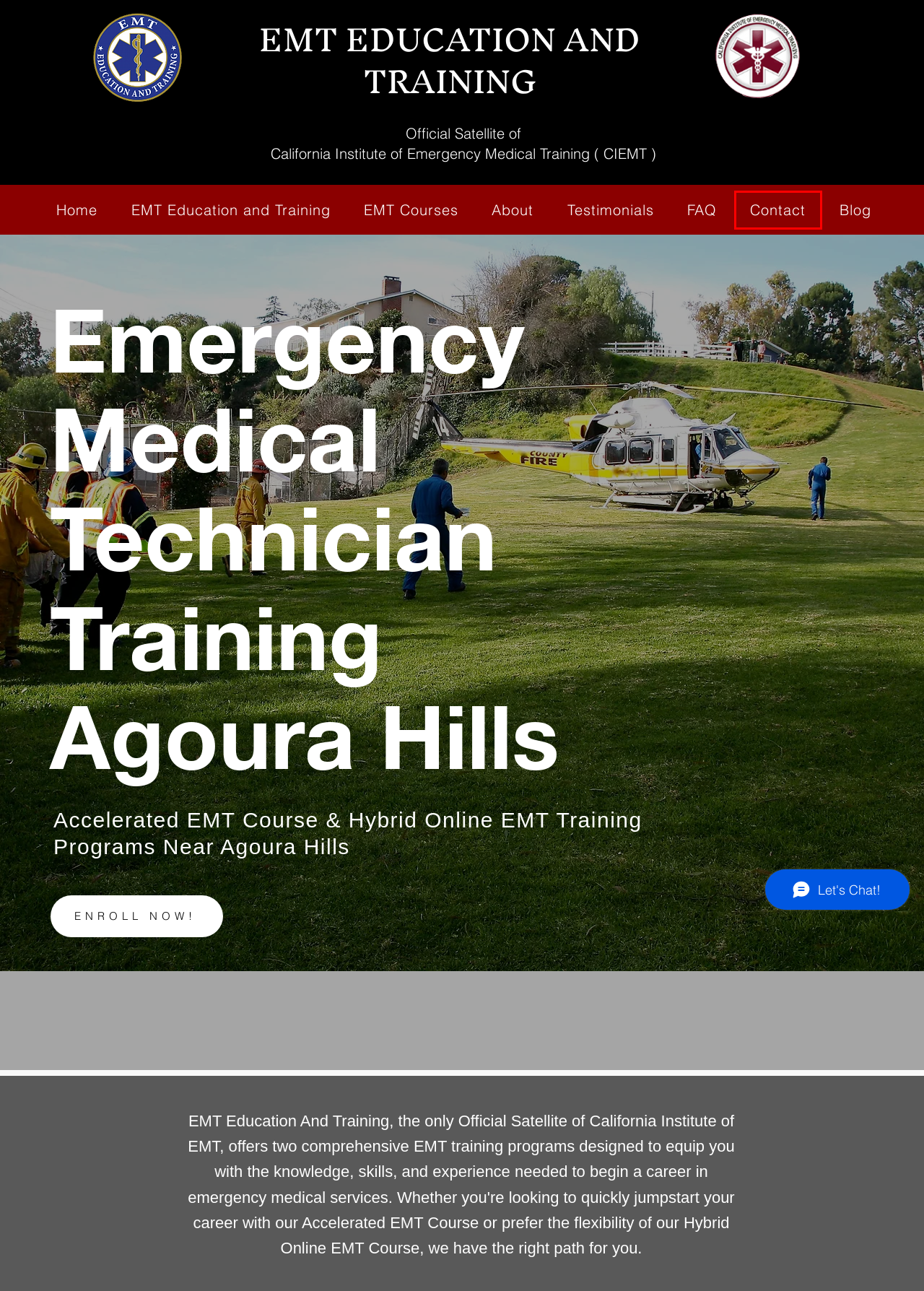You are presented with a screenshot of a webpage containing a red bounding box around an element. Determine which webpage description best describes the new webpage after clicking on the highlighted element. Here are the candidates:
A. Emergency Medical Technician Training Duarte | Accelerated & Hybrid EMT Training Programs
B. Testimonials | emteat
C. FAQ | emteat
D. Contact | emteat
E. EMT Education and Training Near Los Angeles, CA: Prepare for a Life-Saving Career
F. EMT EDUCATION AND TRAINING | Emergency Medical Technician
G. About  | emteat
H. Blog | emteat

D